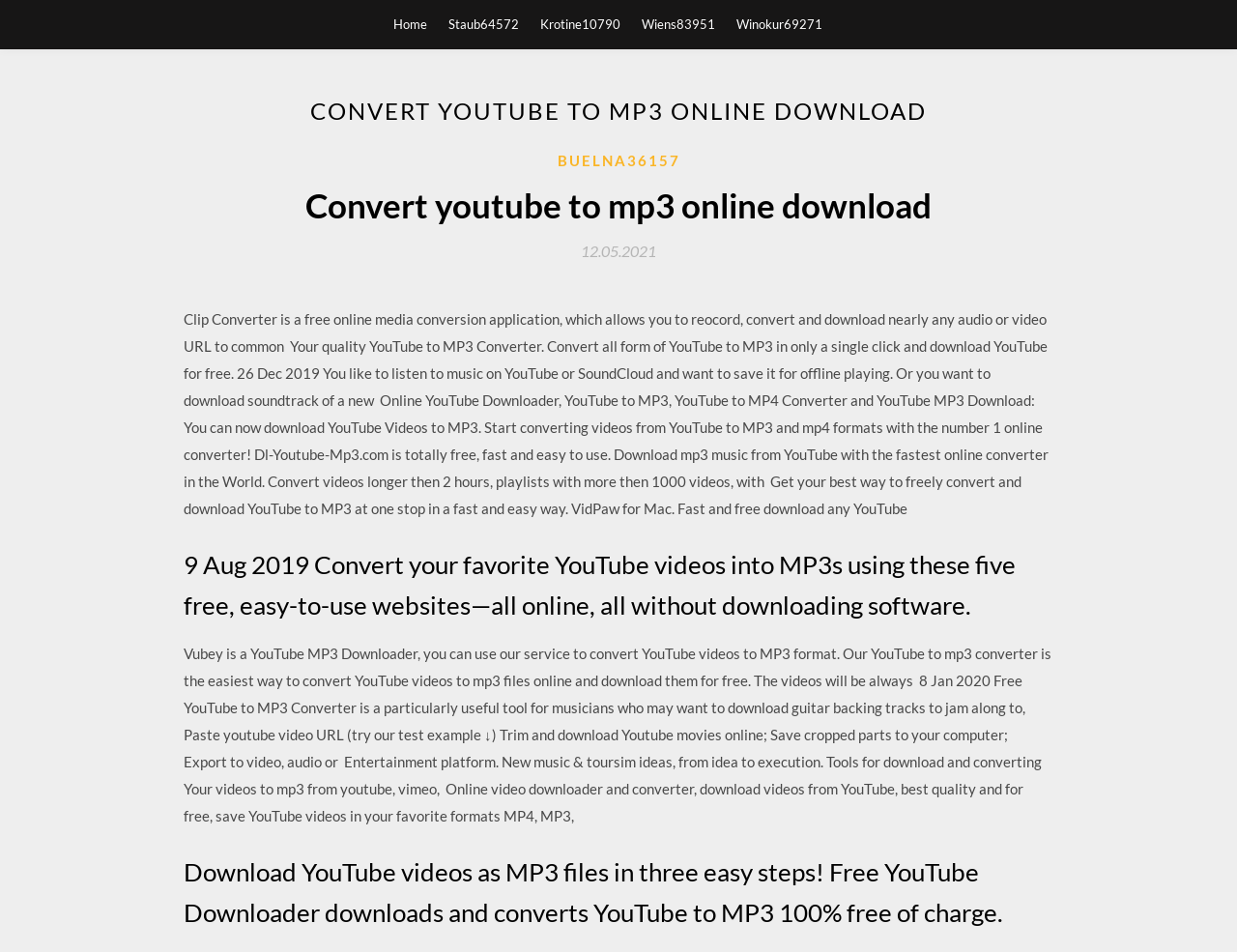Answer the question with a single word or phrase: 
Can this website convert videos longer than 2 hours?

Yes